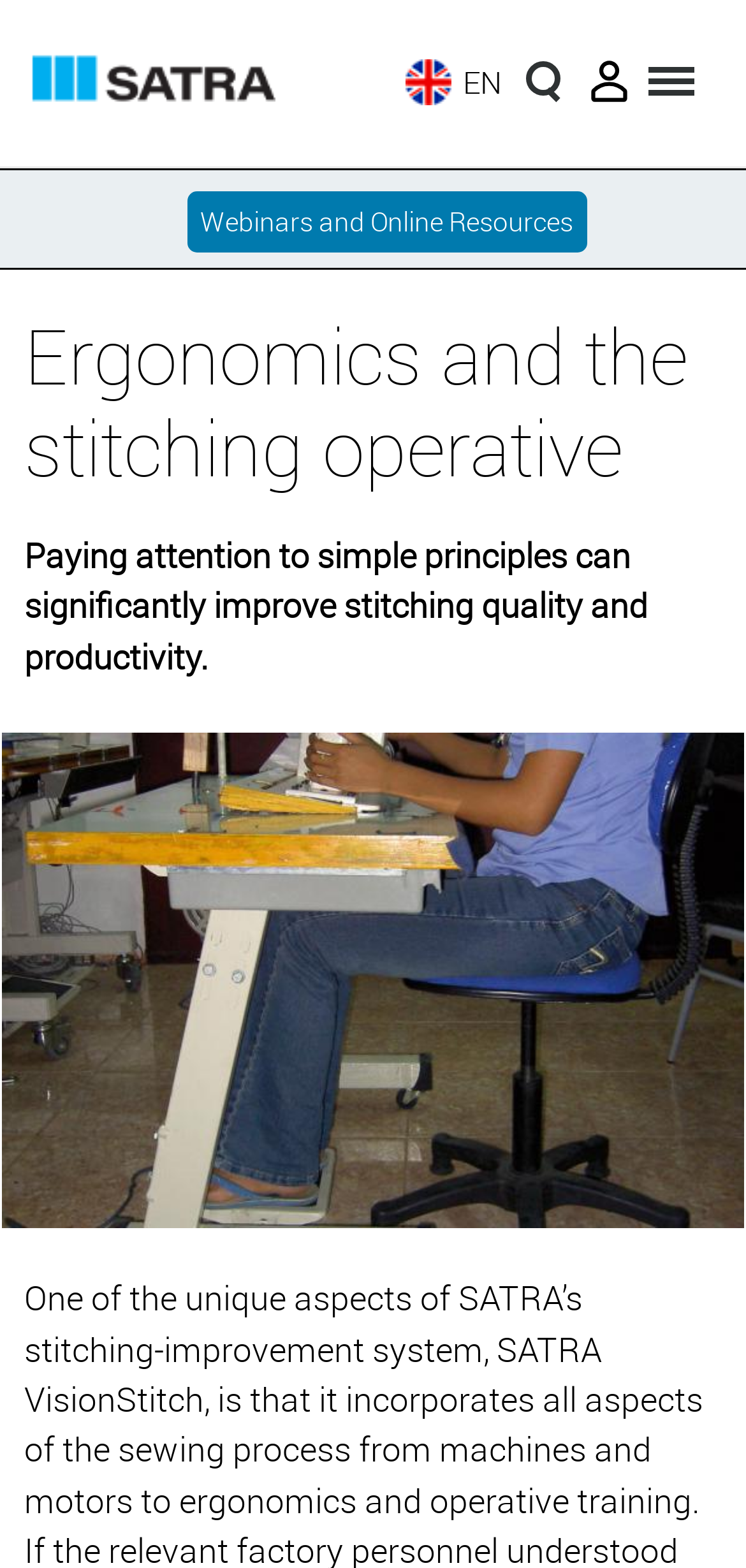Answer briefly with one word or phrase:
What is the logo positioned at the top left?

Logo